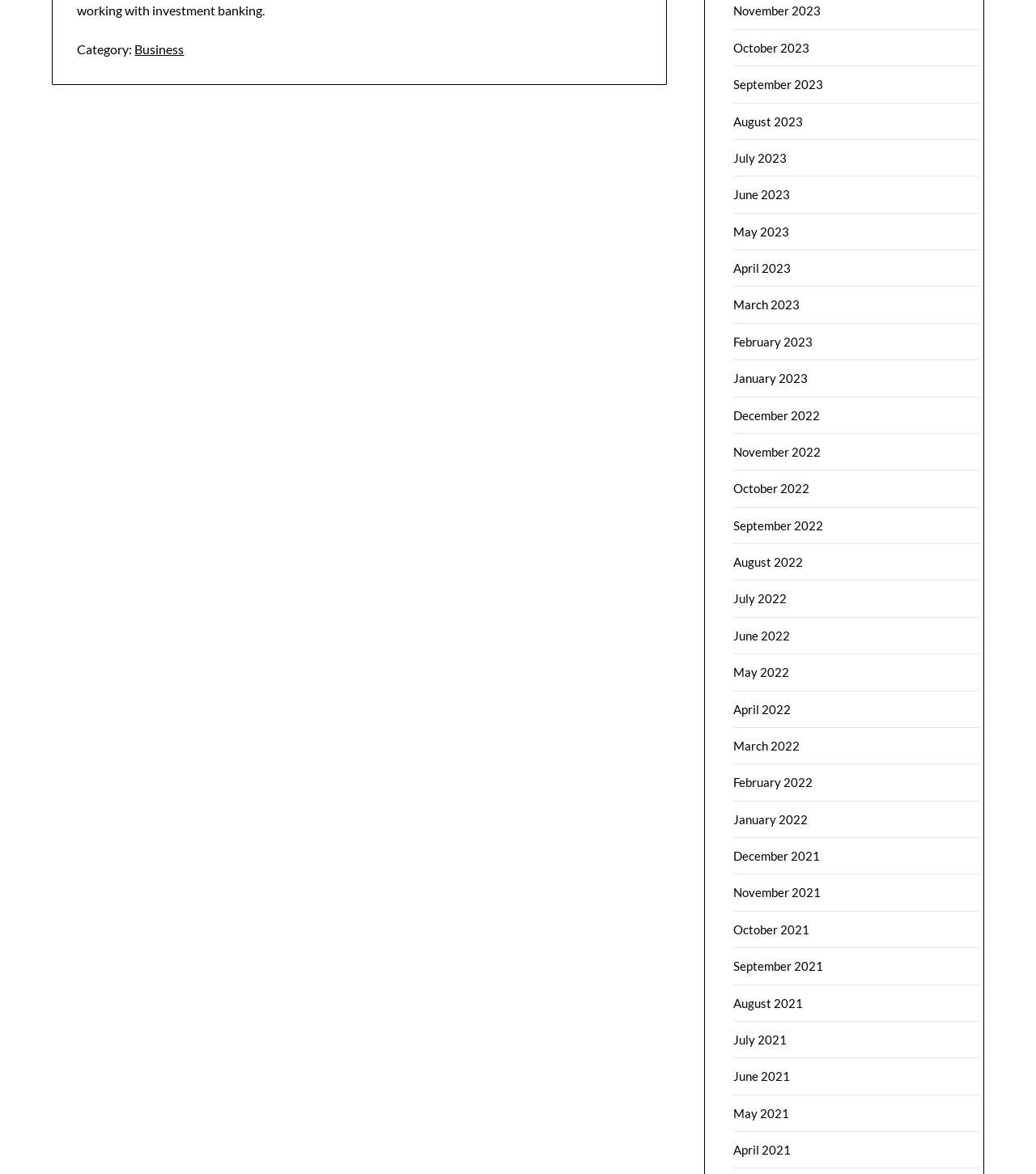How many links are there on the right side of the webpage?
Look at the image and answer the question using a single word or phrase.

24